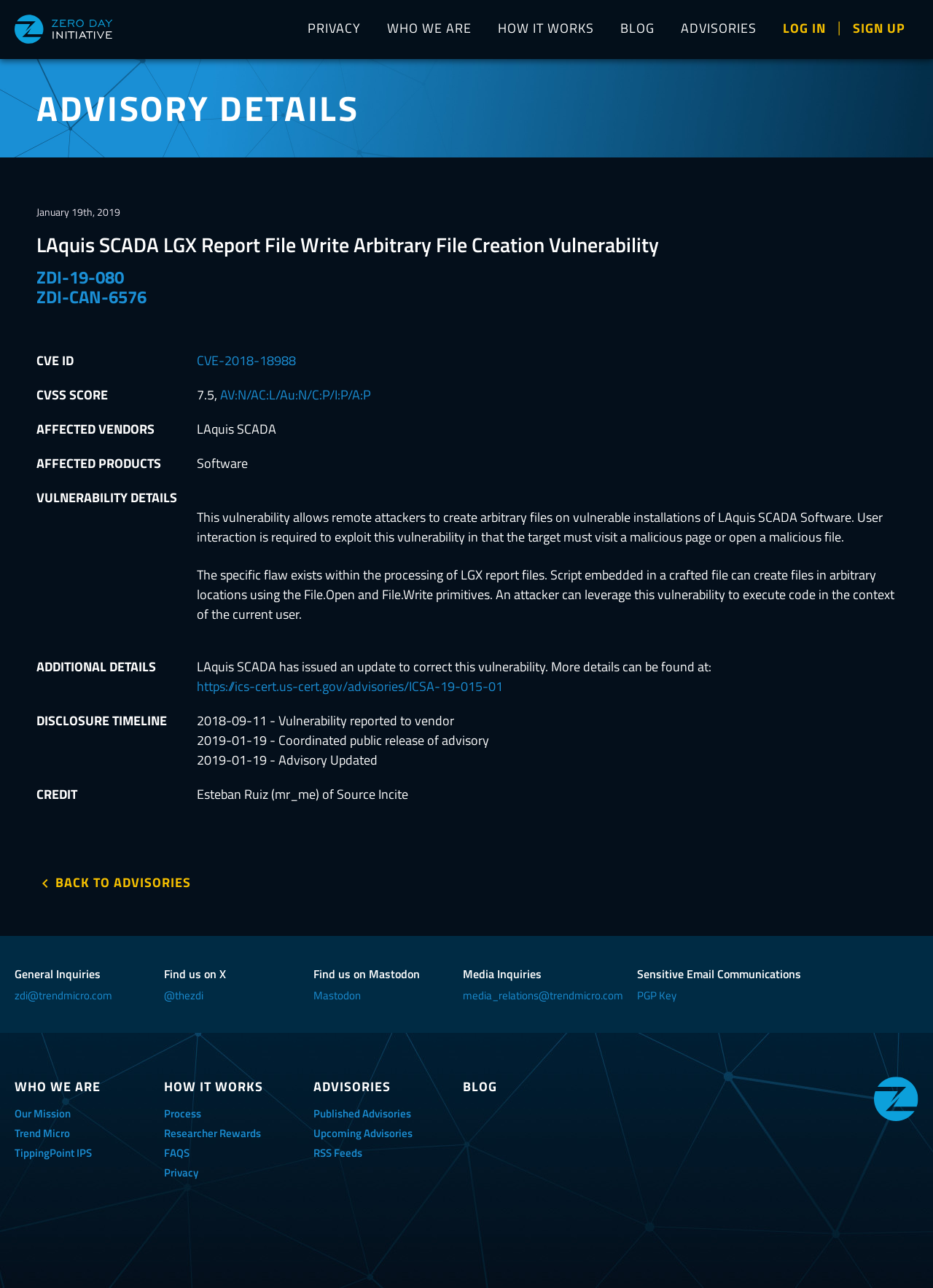Determine the bounding box coordinates of the region to click in order to accomplish the following instruction: "Go to the BLOG page". Provide the coordinates as four float numbers between 0 and 1, specifically [left, top, right, bottom].

[0.651, 0.0, 0.716, 0.046]